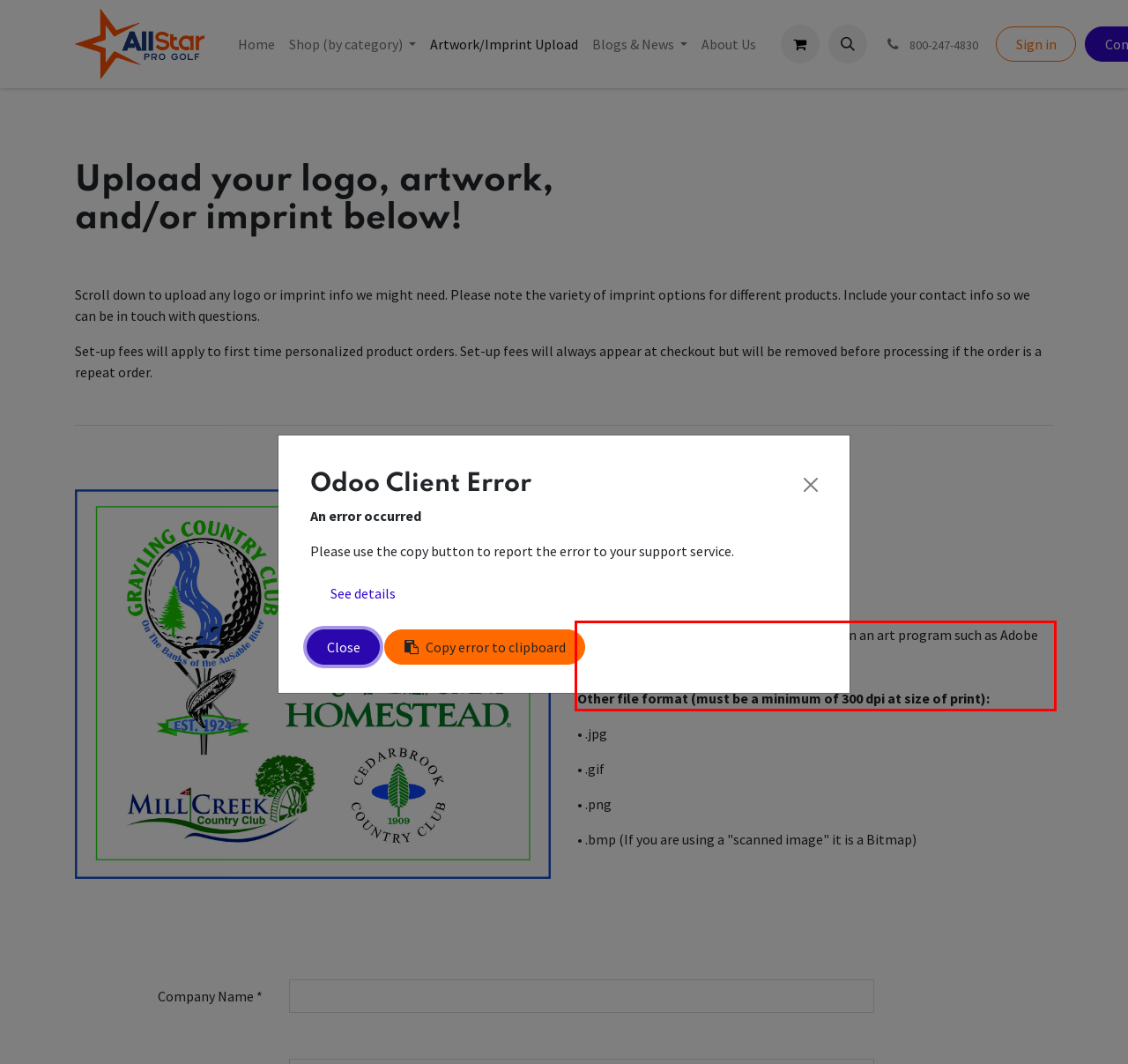You are provided with a screenshot of a webpage containing a red bounding box. Please extract the text enclosed by this red bounding box.

• Vector PDF (.pdf file created from a Vector in an art program such as Adobe Illustrator) Other file format (must be a minimum of 300 dpi at size of print):